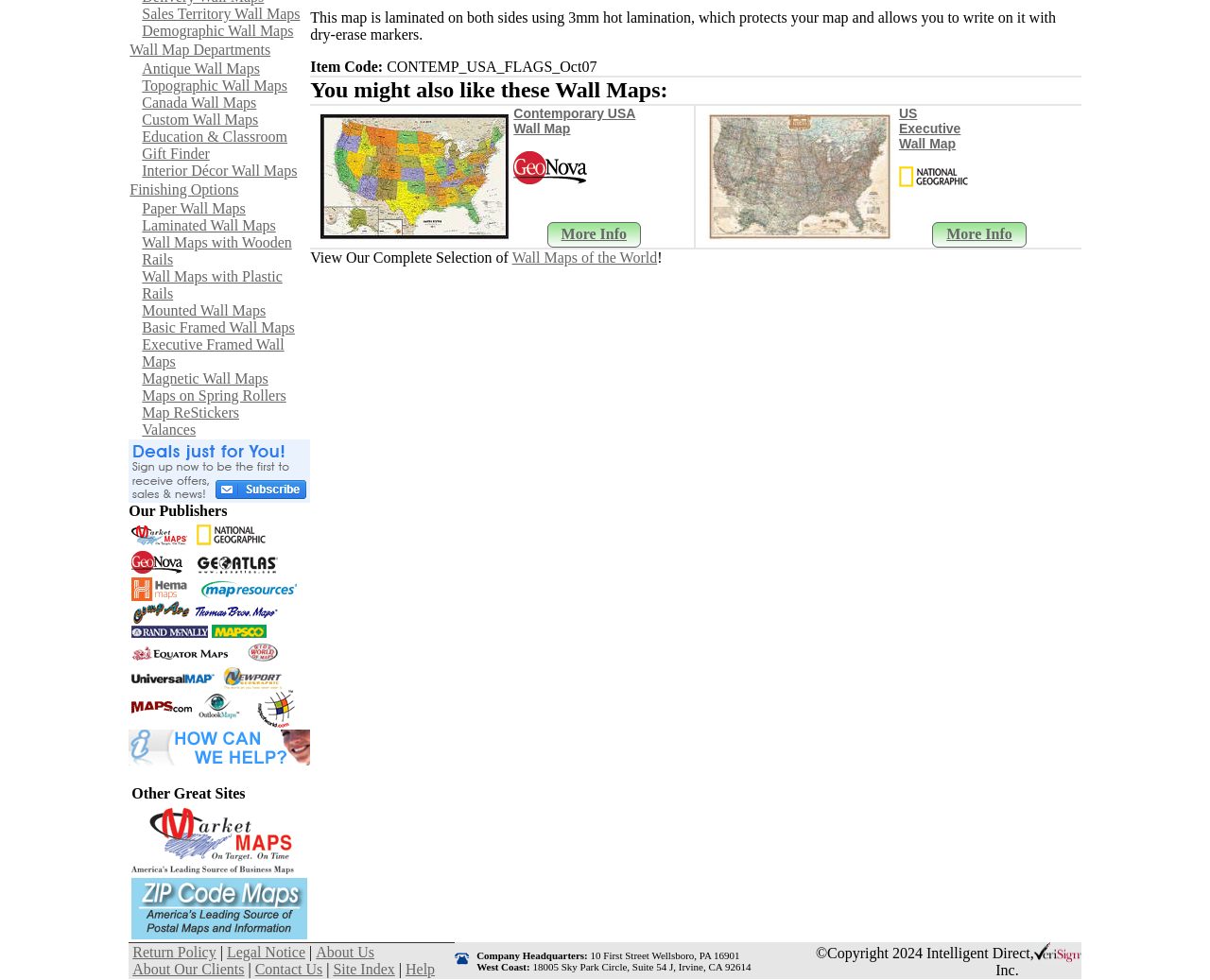Predict the bounding box of the UI element based on the description: "Help". The coordinates should be four float numbers between 0 and 1, formatted as [left, top, right, bottom].

[0.335, 0.981, 0.359, 0.998]